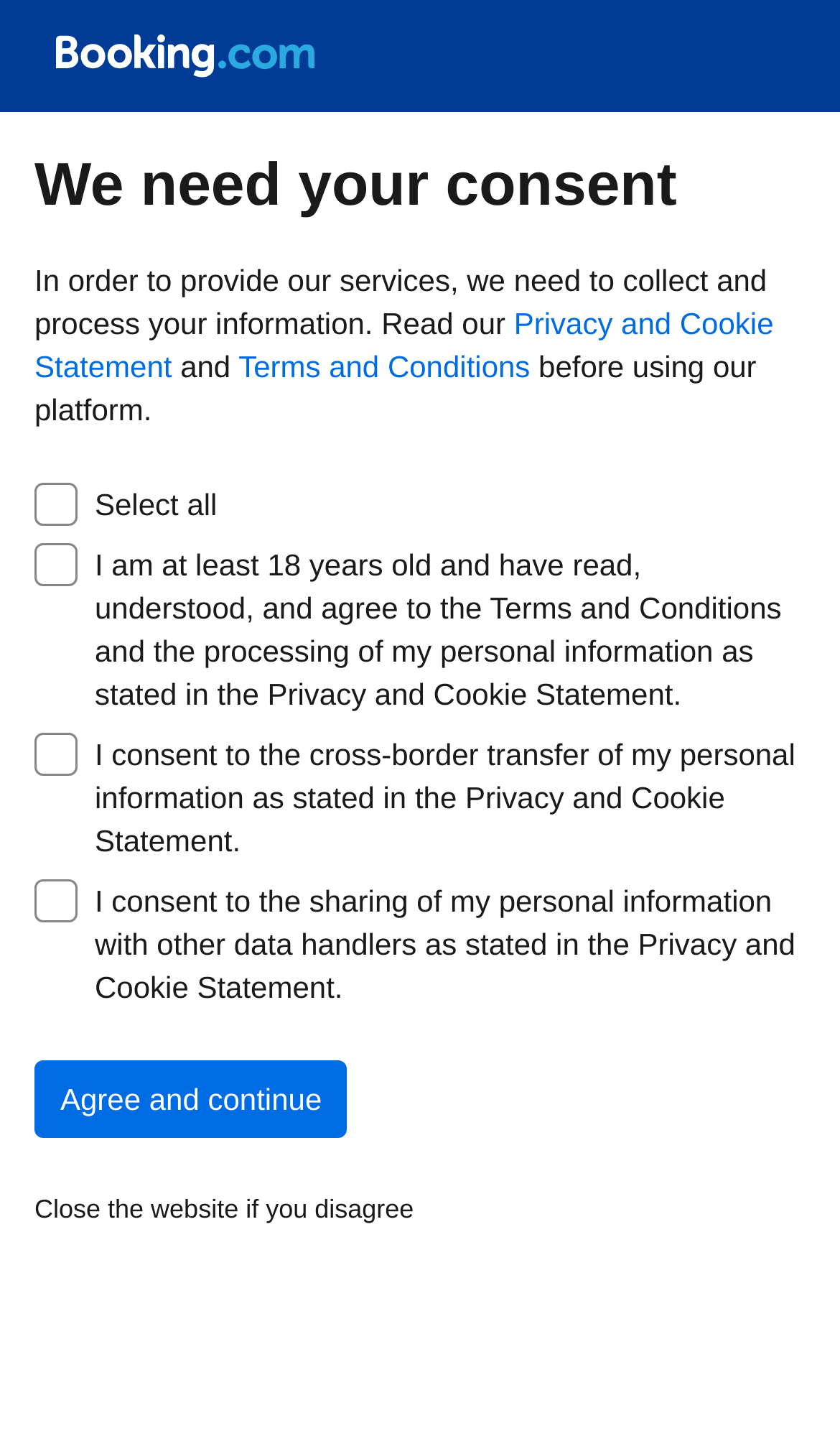What is the purpose of this webpage?
Kindly offer a detailed explanation using the data available in the image.

Based on the content of the webpage, it appears that the website needs to collect and process user information to provide its services. The webpage is asking the user to read the Privacy and Cookie Statement and Terms and Conditions before giving their consent.